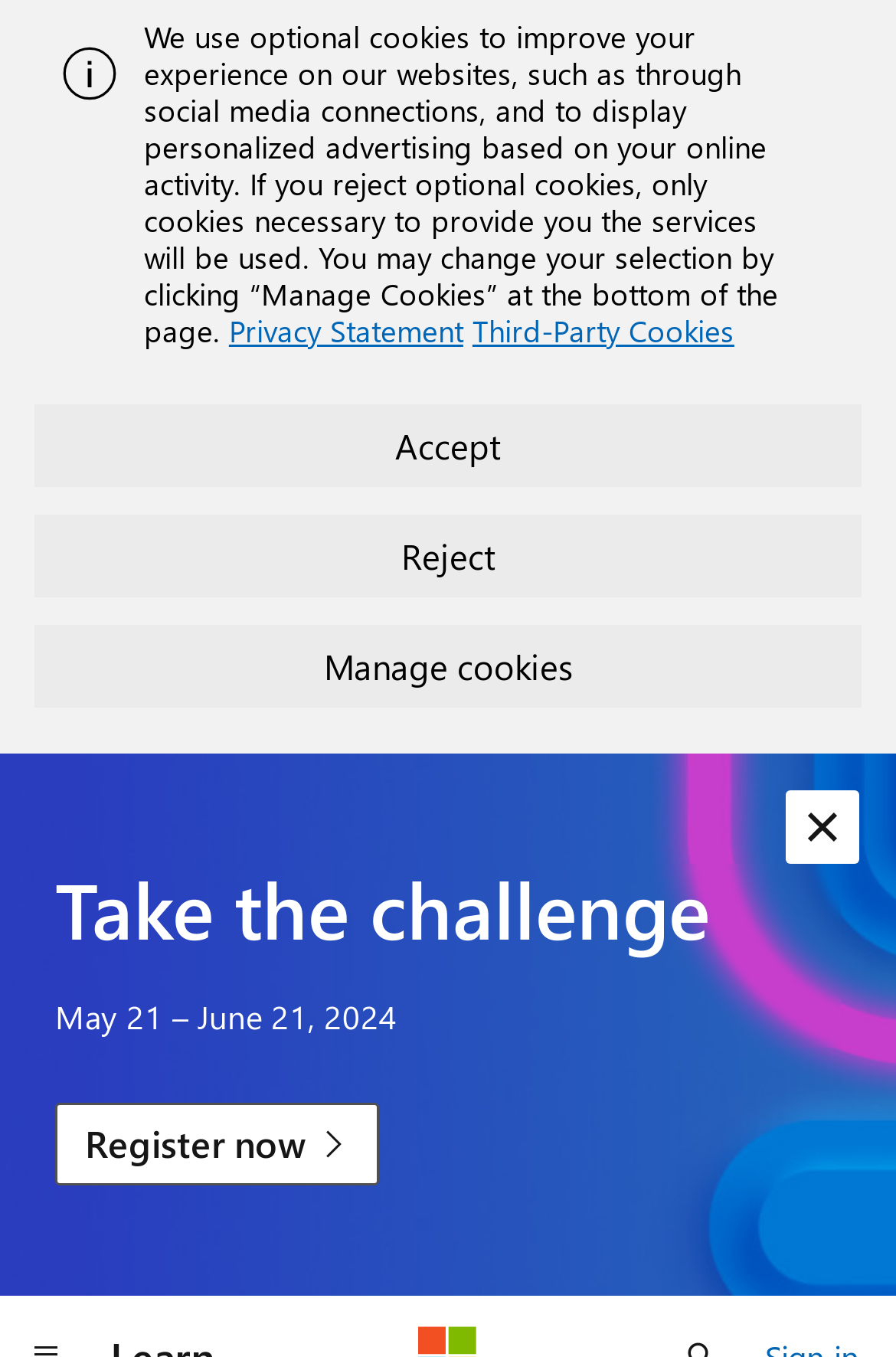Analyze and describe the webpage in a detailed narrative.

The webpage is about Key Vault authentication on Microsoft Q&A. At the top, there is an alert section that spans almost the entire width of the page, containing an image on the left side and a block of text on the right side. The text explains the use of optional cookies on the website. Below the text, there are three links: "Privacy Statement", "Third-Party Cookies", and two buttons, "Accept" and "Reject", which are aligned horizontally. 

Further down, there is a "Manage cookies" button. Below the alert section, there is a heading "Take the challenge" followed by a text "May 21 – June 21, 2024" and a "Register now" link. On the top-right corner, there is a "Dismiss alert" button.